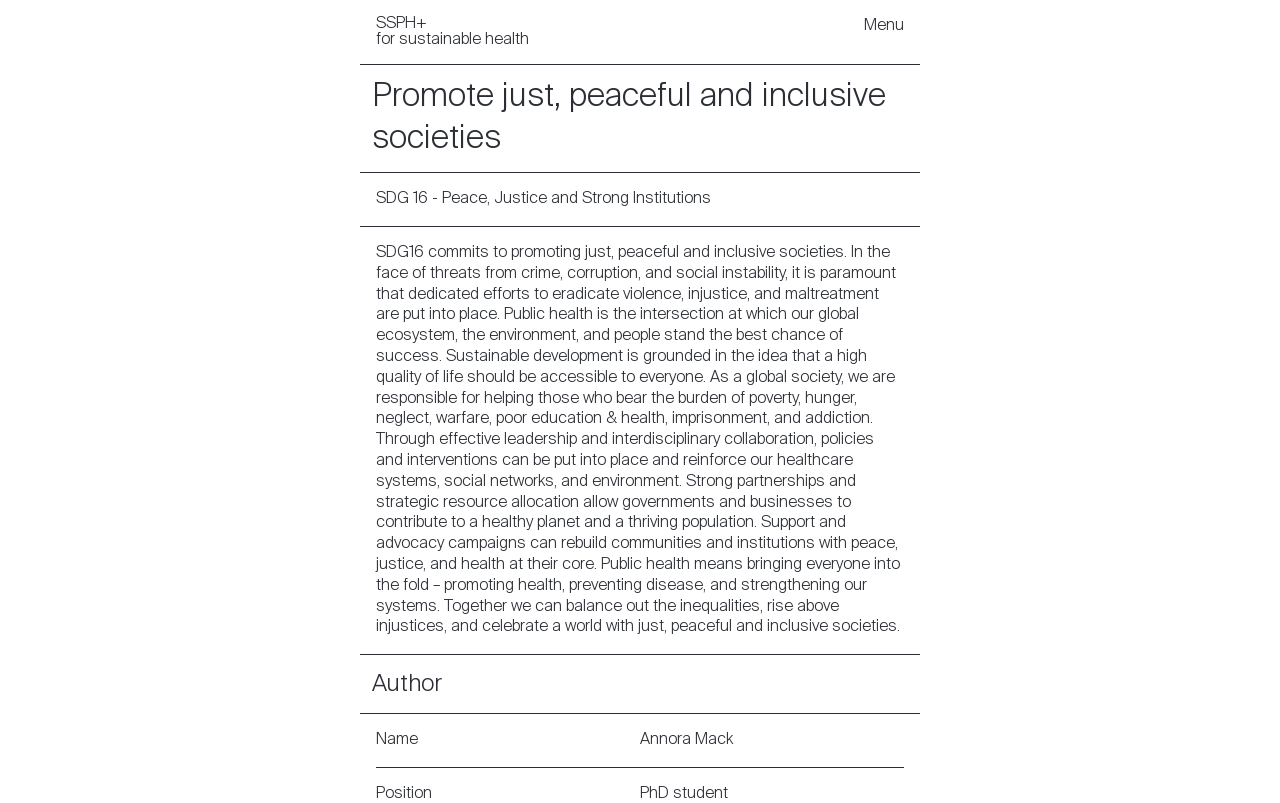Pinpoint the bounding box coordinates of the clickable element needed to complete the instruction: "Check out Training Programs". The coordinates should be provided as four float numbers between 0 and 1: [left, top, right, bottom].

[0.281, 0.473, 0.719, 0.55]